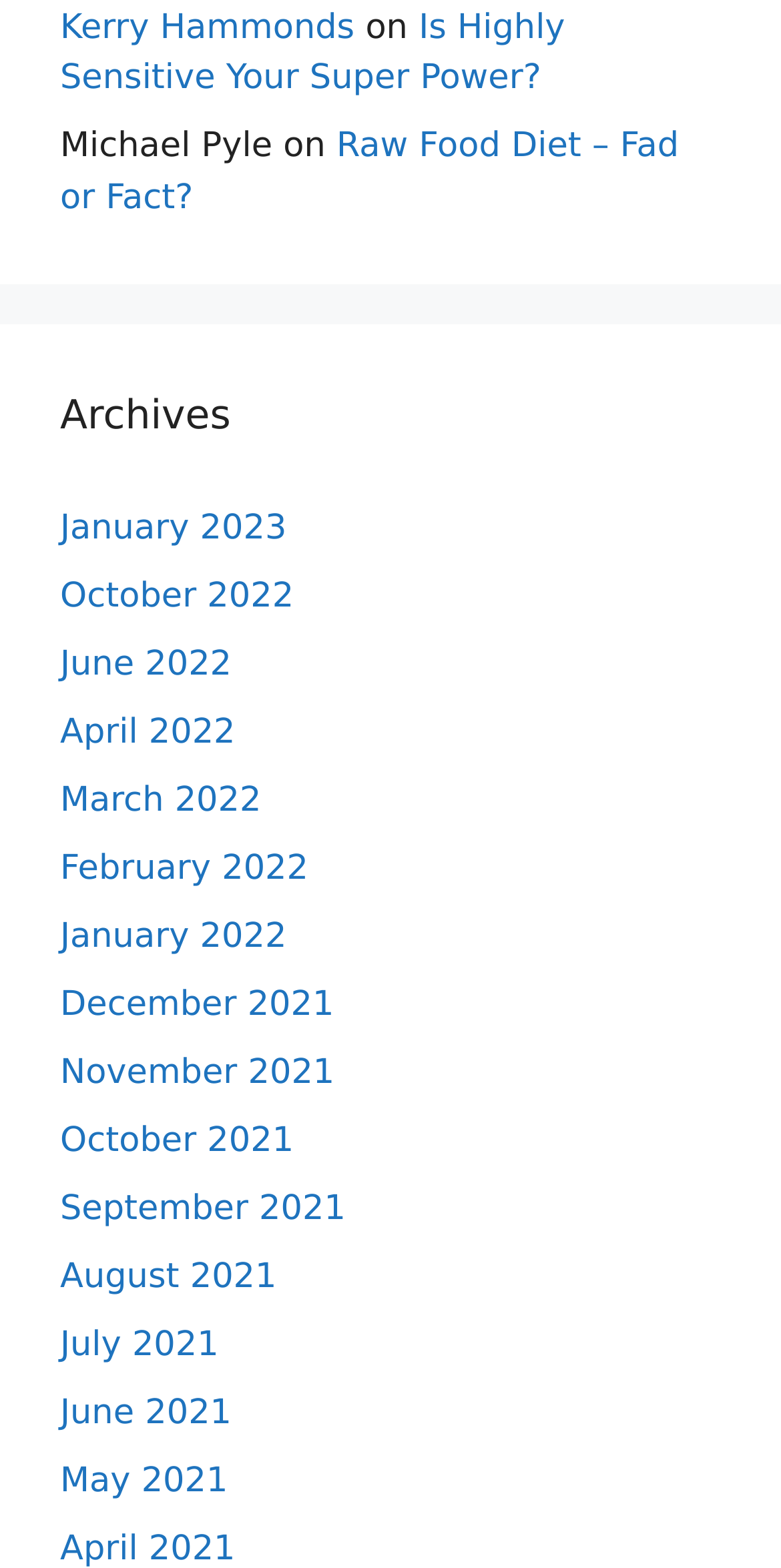Locate the bounding box coordinates of the region to be clicked to comply with the following instruction: "read the article 'Is Highly Sensitive Your Super Power?'". The coordinates must be four float numbers between 0 and 1, in the form [left, top, right, bottom].

[0.077, 0.005, 0.724, 0.063]